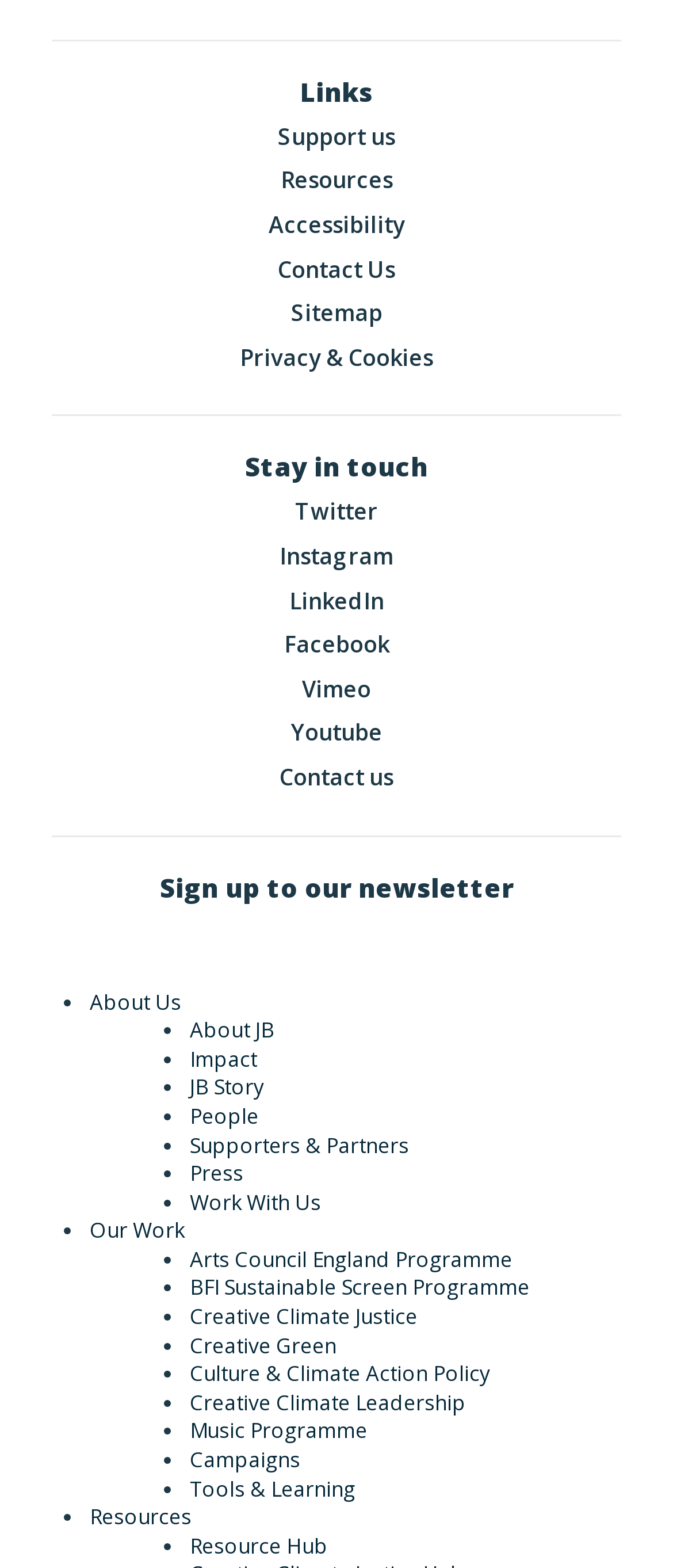Select the bounding box coordinates of the element I need to click to carry out the following instruction: "Explore Our Work".

[0.133, 0.775, 0.274, 0.794]